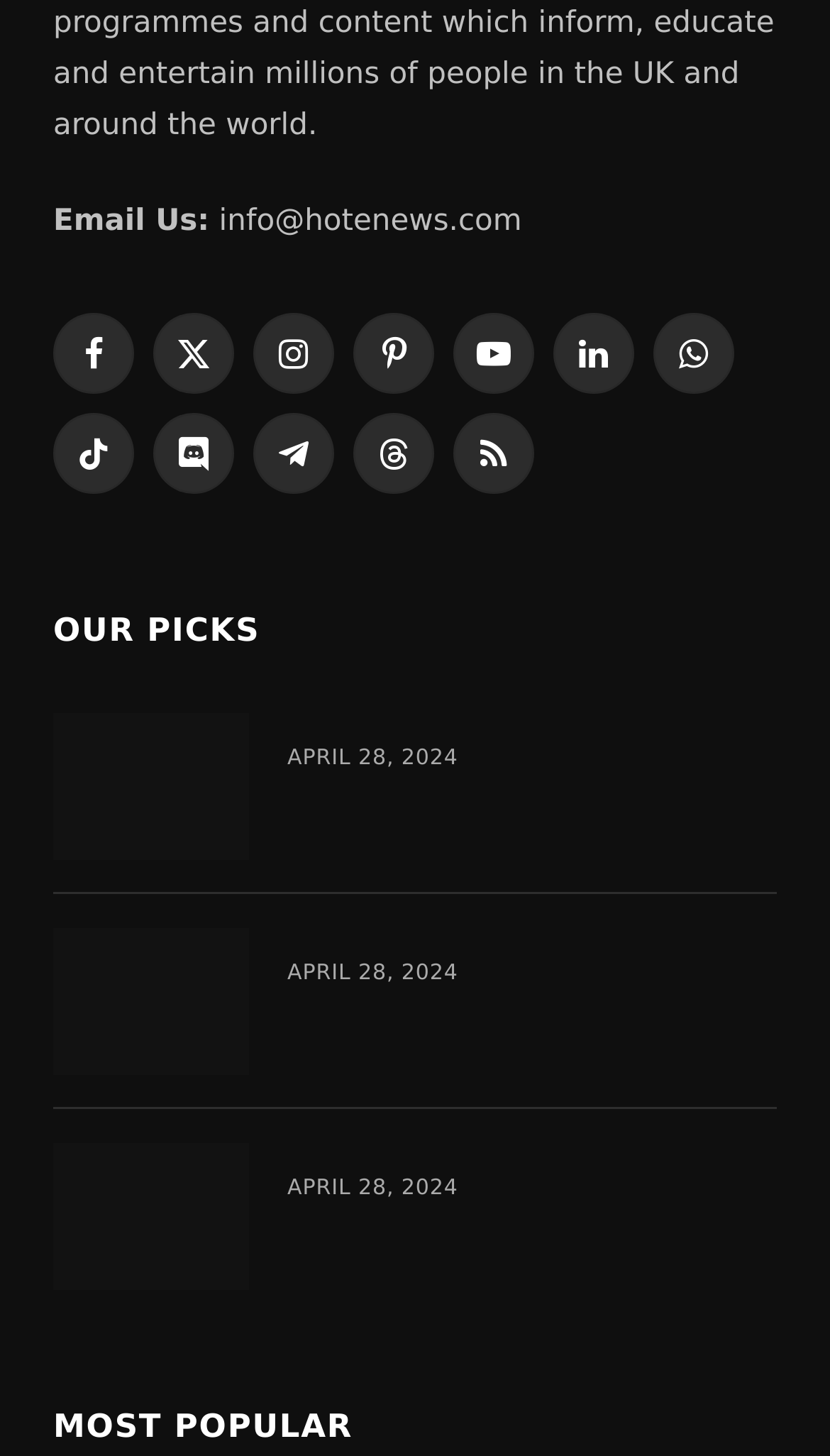Can you find the bounding box coordinates of the area I should click to execute the following instruction: "Check out Jordan Fisher — 'Mess' Footnotes"?

None